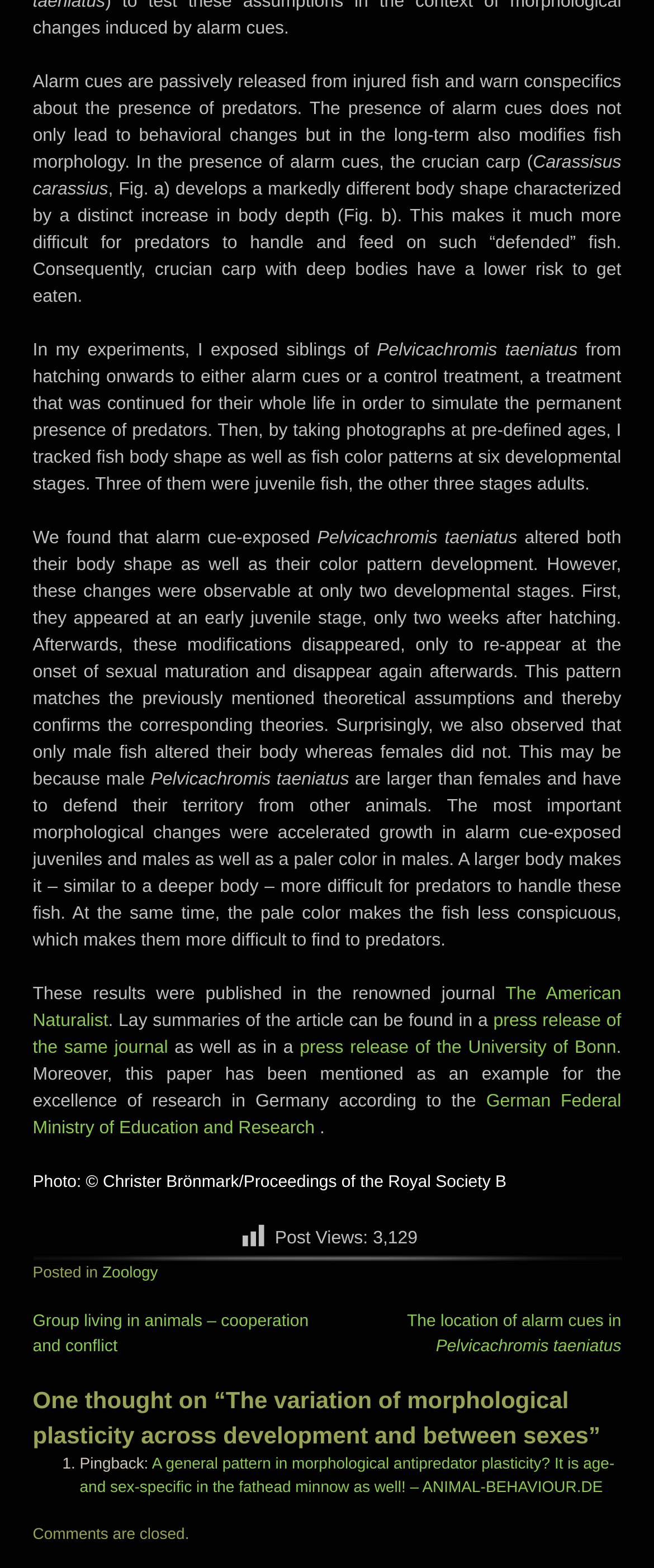Please answer the following question using a single word or phrase: 
What is the topic of the article?

Morphological plasticity in fish